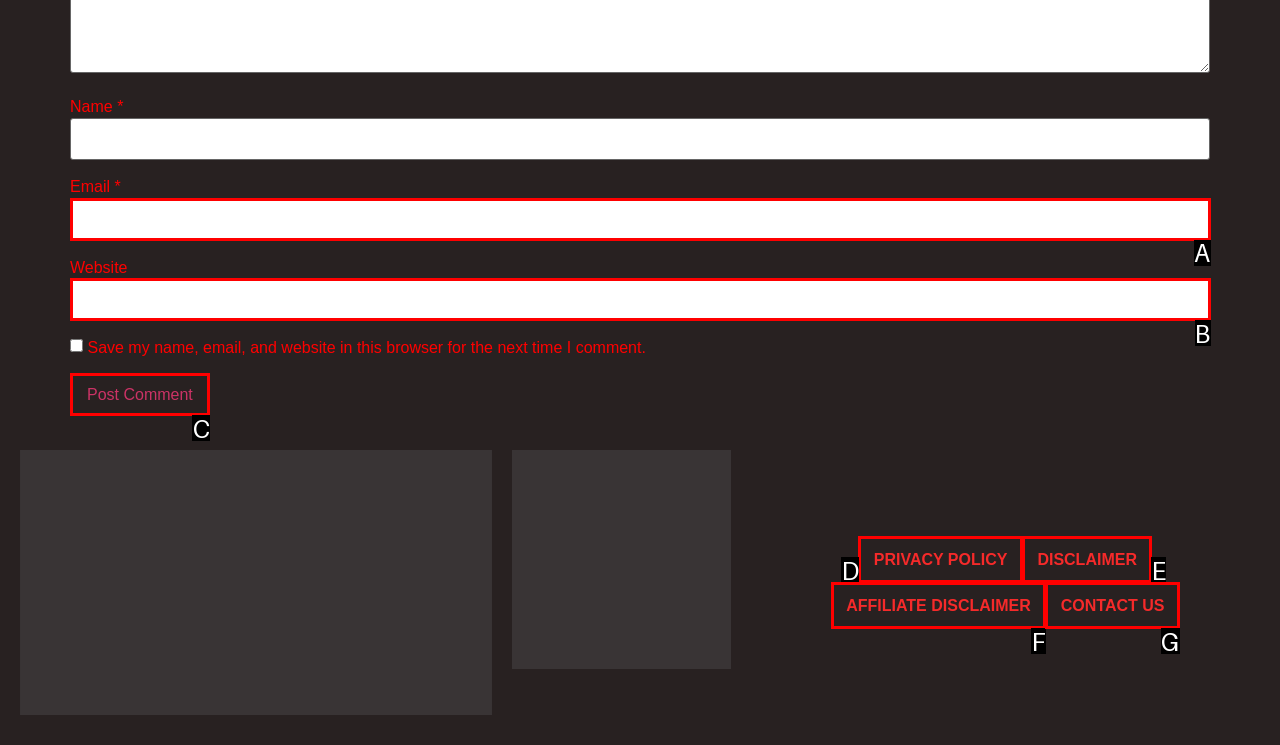Determine which HTML element fits the description: name="submit" value="Post Comment". Answer with the letter corresponding to the correct choice.

C